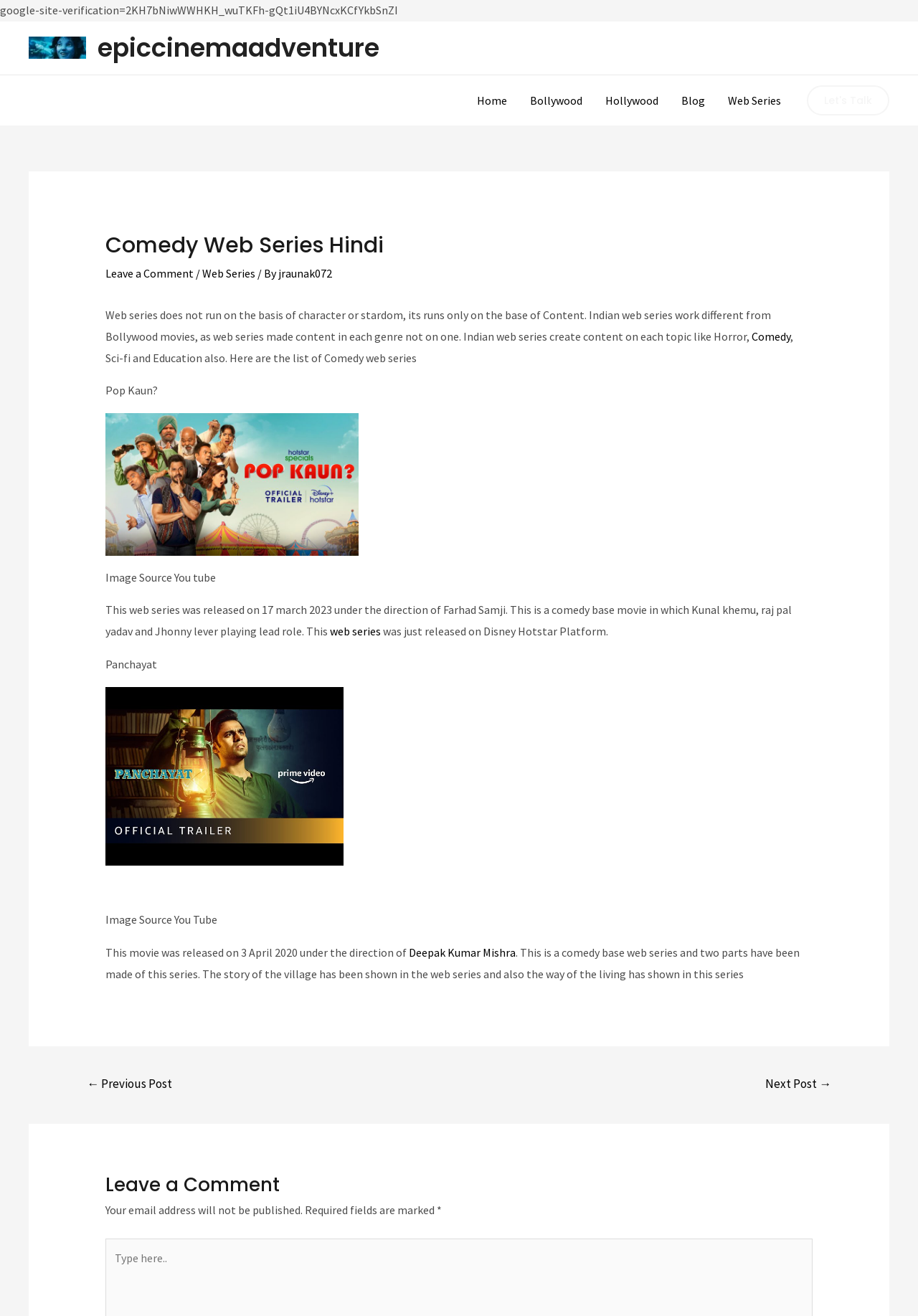What is the basis on which Indian web series work?
Please provide a comprehensive answer based on the information in the image.

Indian web series work on the basis of content, which can be inferred from the text 'Web series does not run on the basis of character or stardom, its runs only on the base of Content.'